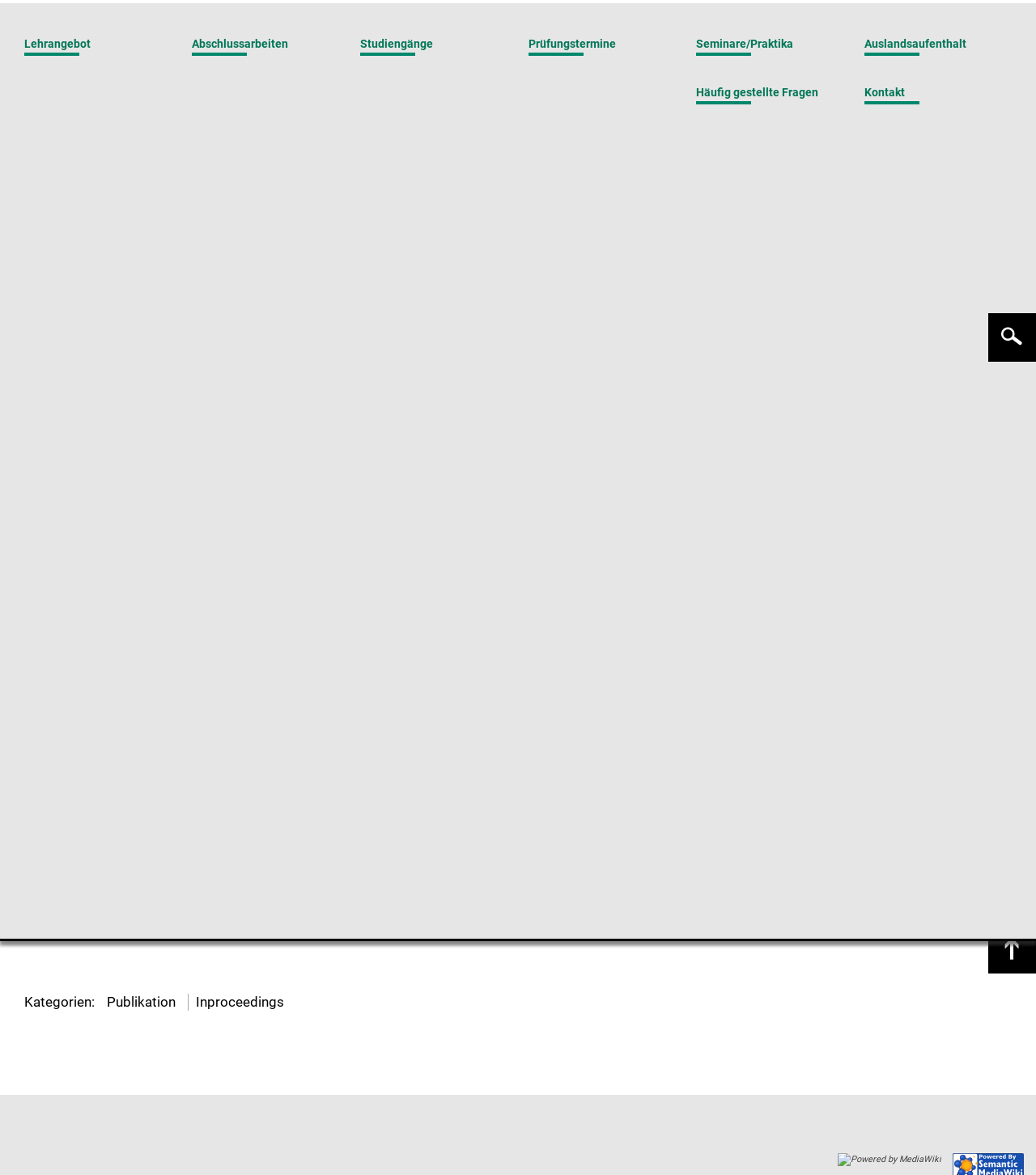Using a single word or phrase, answer the following question: 
What is the topic of the publication?

Learning Initial Trust Among Interacting Agents